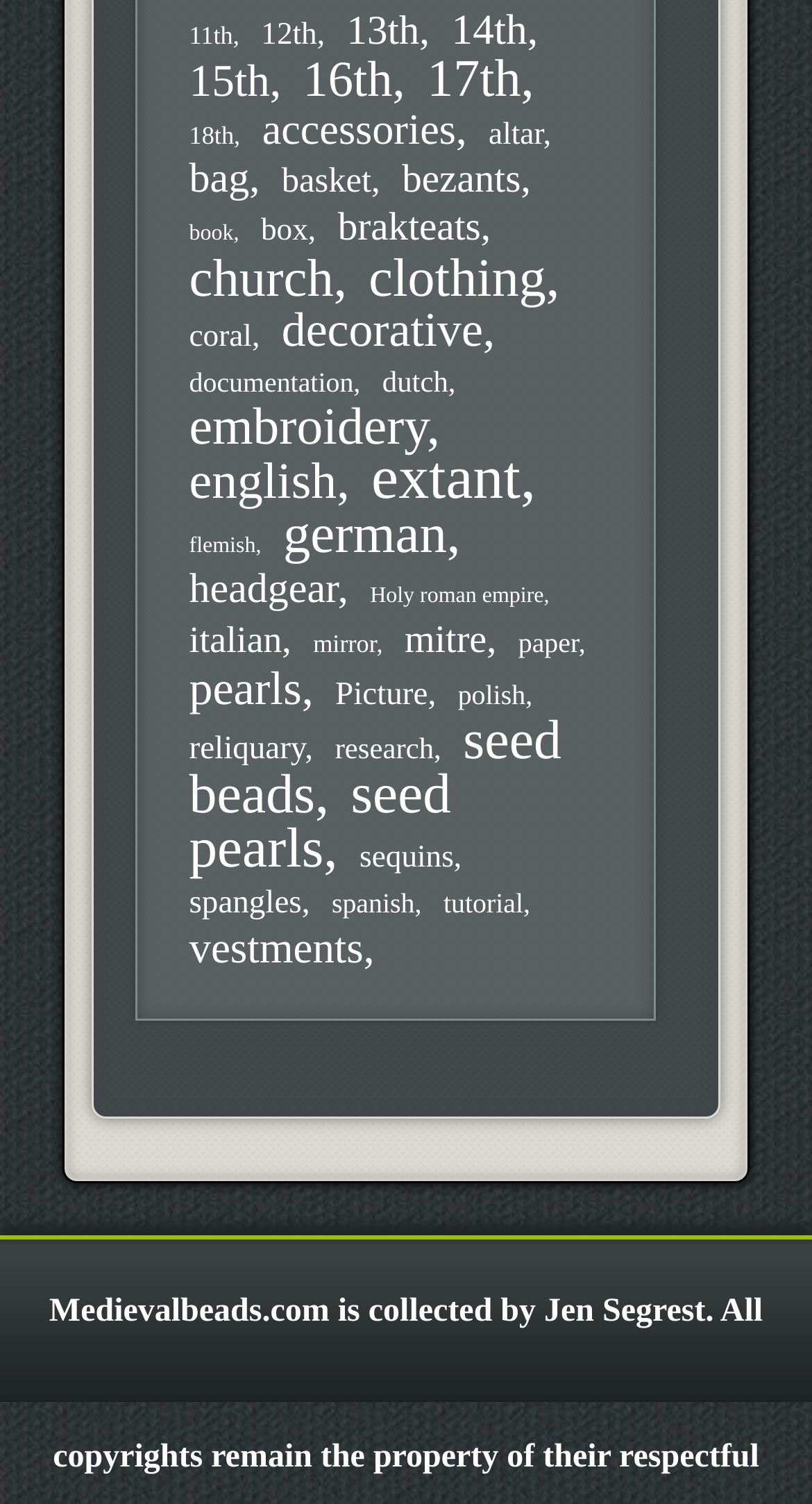Identify the bounding box coordinates of the region I need to click to complete this instruction: "Discover embroidery items".

[0.233, 0.266, 0.56, 0.303]